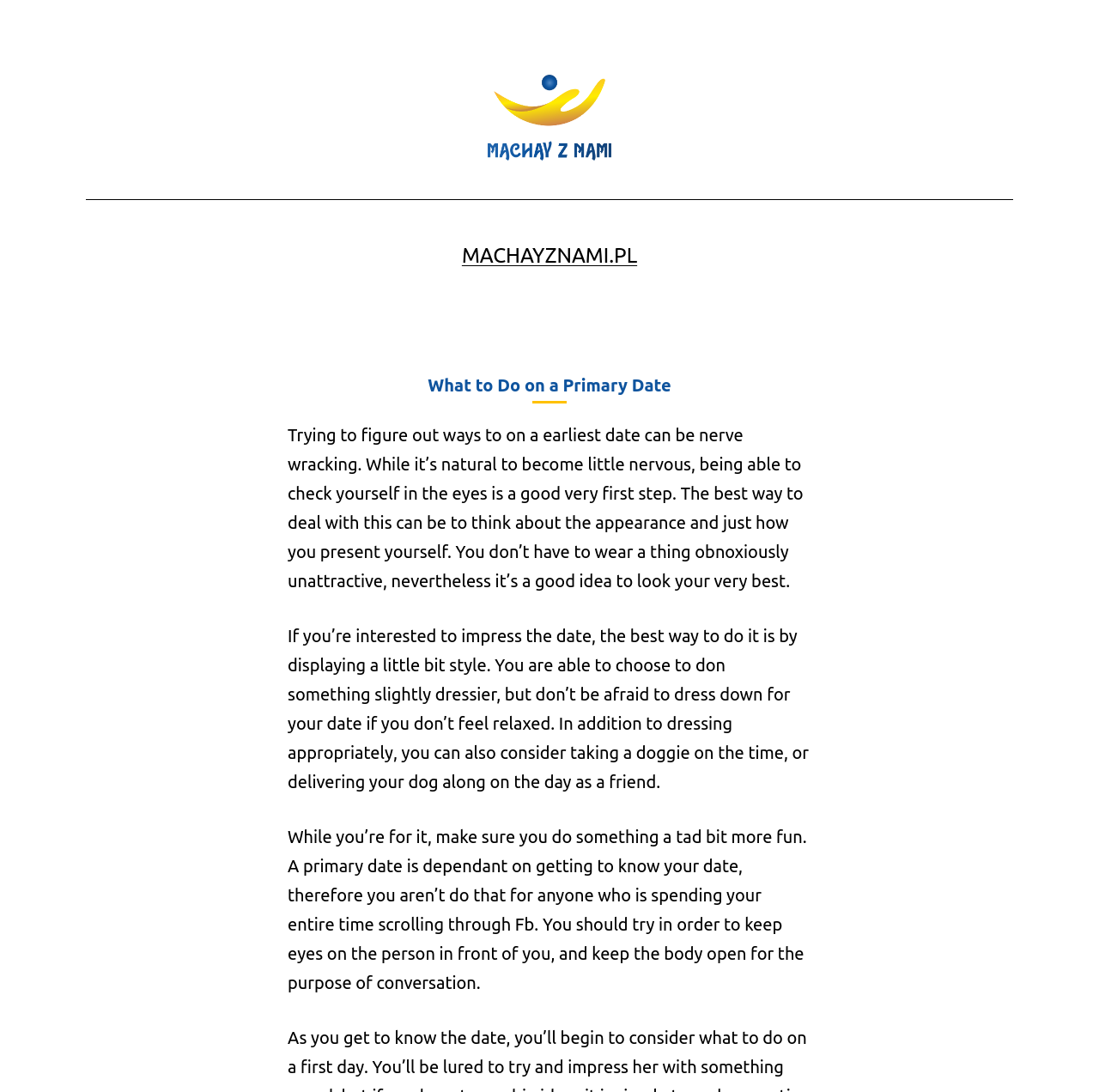Is it a good idea to bring a dog on a primary date?
We need a detailed and meticulous answer to the question.

The webpage suggests that taking a dog on a primary date or bringing your dog along as a friend might be a good idea, but it doesn't explicitly state that it's a must-do or a bad idea, leaving it to the reader's discretion.